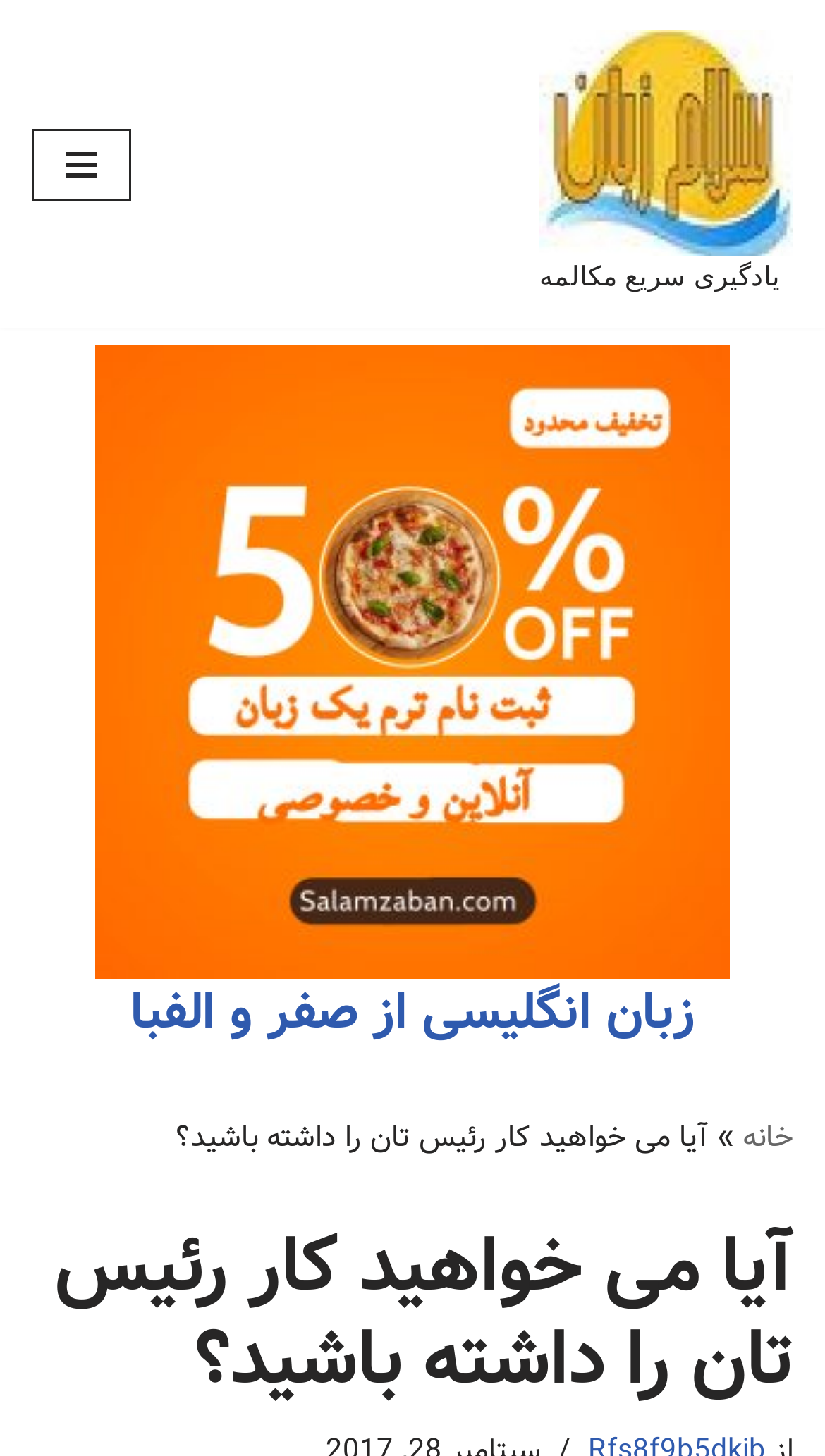Describe all the key features of the webpage in detail.

This webpage appears to be an online English language learning platform. At the top, there is a prominent heading that reads "آیا می خواهید کار رئیس تان را داشته باشید؟" which translates to "Do you want to be your boss?" in English. Below this heading, there is a link to "پرش به محتوا" or "Jump to content".

On the top-right corner, there is a button labeled "فهرست ناوبری" or "Navigation menu" which is not expanded by default. When expanded, it reveals a list of links and headings. The first link is "تخفیف کلاس زبان آنلاین انگلیسی" or "Discount on online English language classes" accompanied by an image. Below this, there is a heading "زبان انگلیسی از صفر و الفبا" or "English language from zero to alphabet" with a link to the same title.

Further down, there is a link to "خانه" or "Home" followed by a static text "»" and another static text "آیا می خواهید کار رئیس تان را داشته باشید؟" which is the same as the top heading. Finally, there is a heading with the same title "آیا می خواهید کار رئیس تان را داشته باشید؟" at the bottom of the navigation menu.

On the left side, there is a prominent link "آموزش آنلاین مکالمه زبان انگلیسی یادگیری سریع مکالمه" or "Online English conversation learning, quick conversation learning" accompanied by an image with the same title.